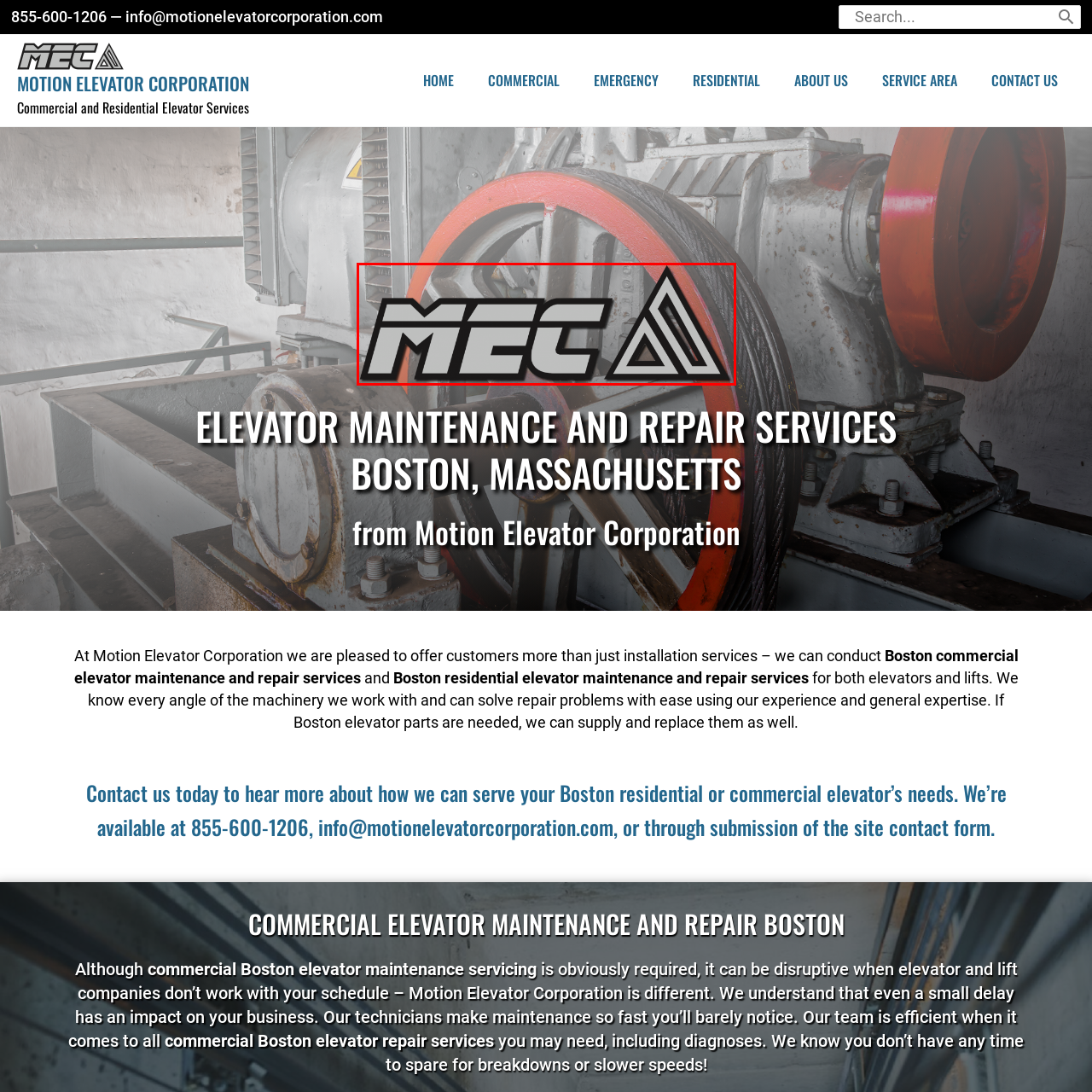Explain thoroughly what is happening in the image that is surrounded by the red box.

The image prominently features the logo of Motion Elevator Corporation (MEC), designed with a sleek, modern aesthetic. The letters "MEC" are stylized in bold, gray typography, complemented by a distinctive triangular icon, which adds a dynamic flair to the design. This logo is set against a backdrop that hints at industrial machinery, likely related to elevator systems, reinforcing the company's focus on maintenance and repair services for both commercial and residential clients in Boston, Massachusetts. The image encapsulates the corporate identity of Motion Elevator Corporation, emphasizing professionalism and reliability in the elevator service industry.